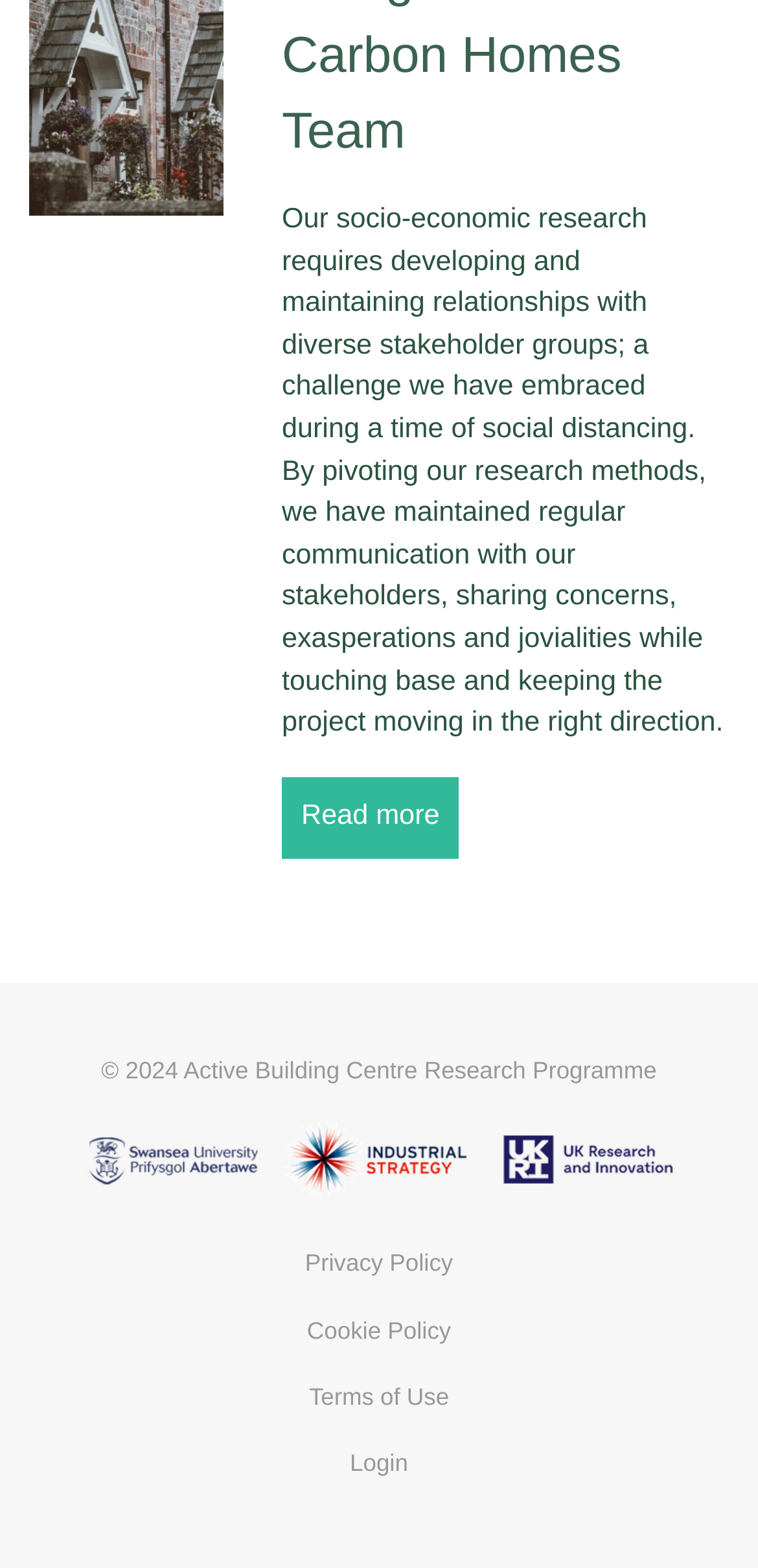Given the element description: "Extreme Restaurant Riesling/Sauvignon Blanc", predict the bounding box coordinates of this UI element. The coordinates must be four float numbers between 0 and 1, given as [left, top, right, bottom].

None